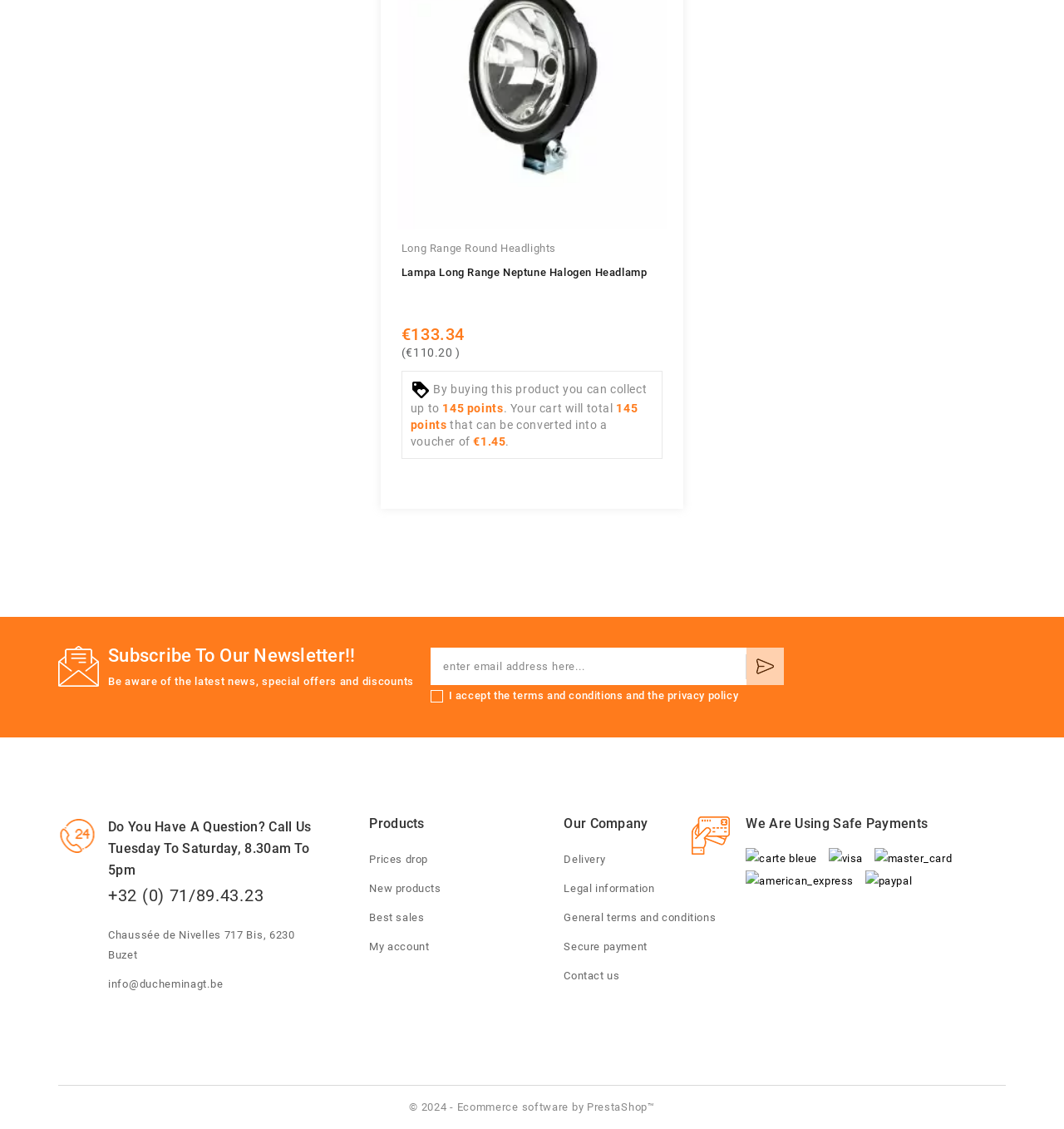Look at the image and give a detailed response to the following question: What are the accepted payment methods?

I found the accepted payment methods by looking at the link element with the text 'carte bleue visa master_card american_express paypal' which is located in the footer section of the webpage, and also by looking at the corresponding image elements for each payment method.